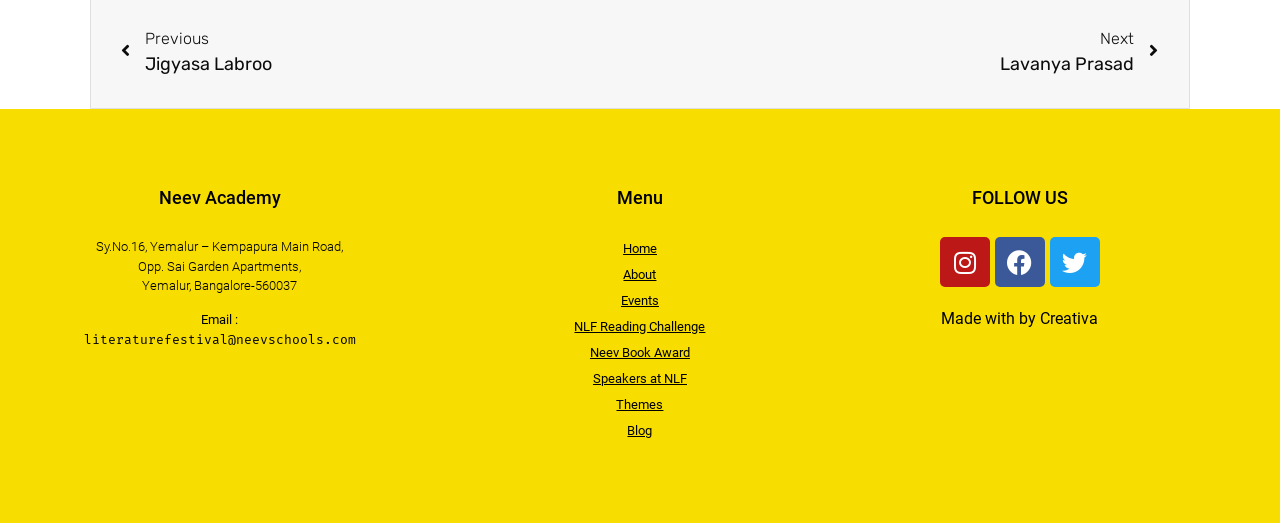Please identify the bounding box coordinates of the element on the webpage that should be clicked to follow this instruction: "follow on Instagram". The bounding box coordinates should be given as four float numbers between 0 and 1, formatted as [left, top, right, bottom].

[0.734, 0.454, 0.773, 0.549]